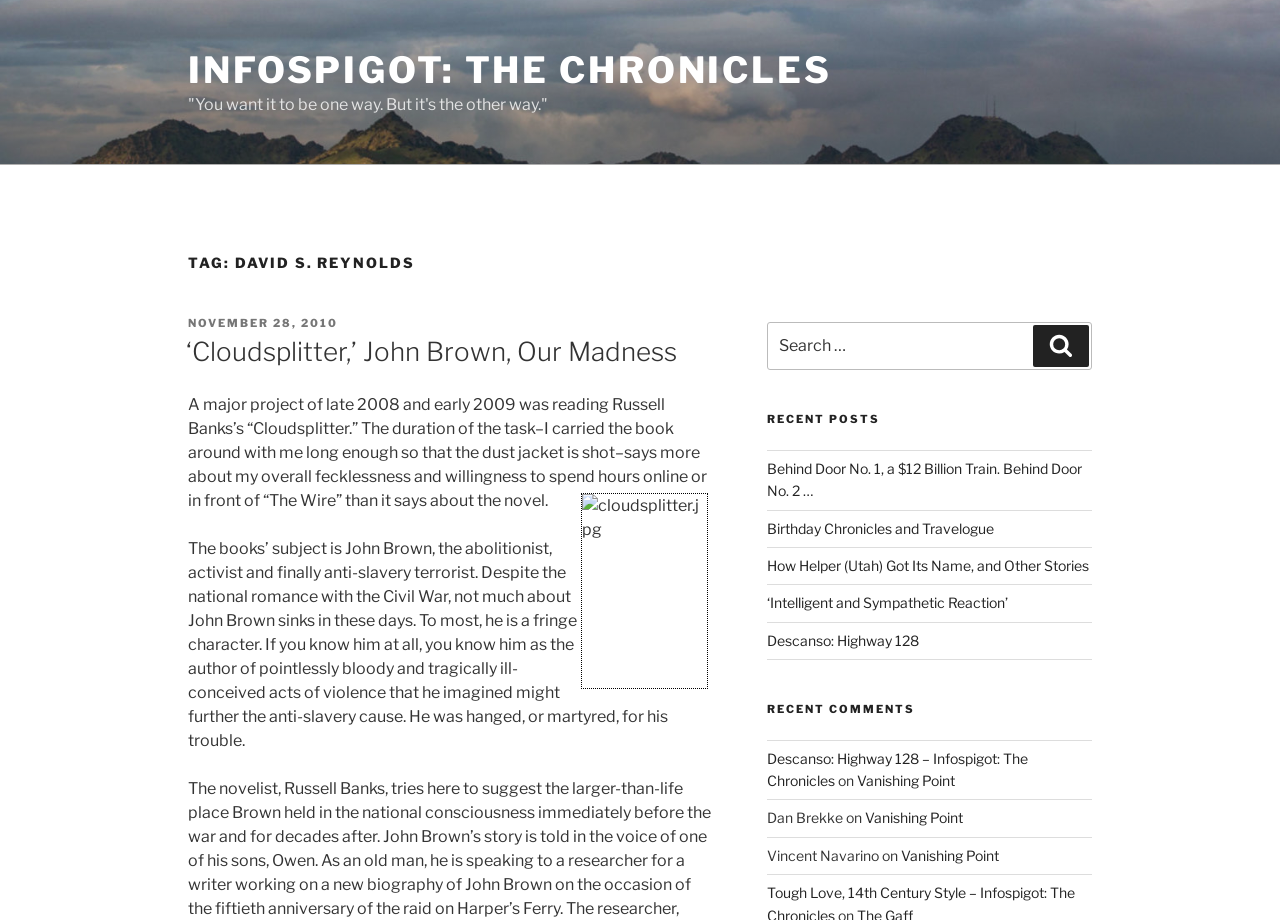Provide a one-word or short-phrase answer to the question:
Is there a search function on the webpage?

Yes